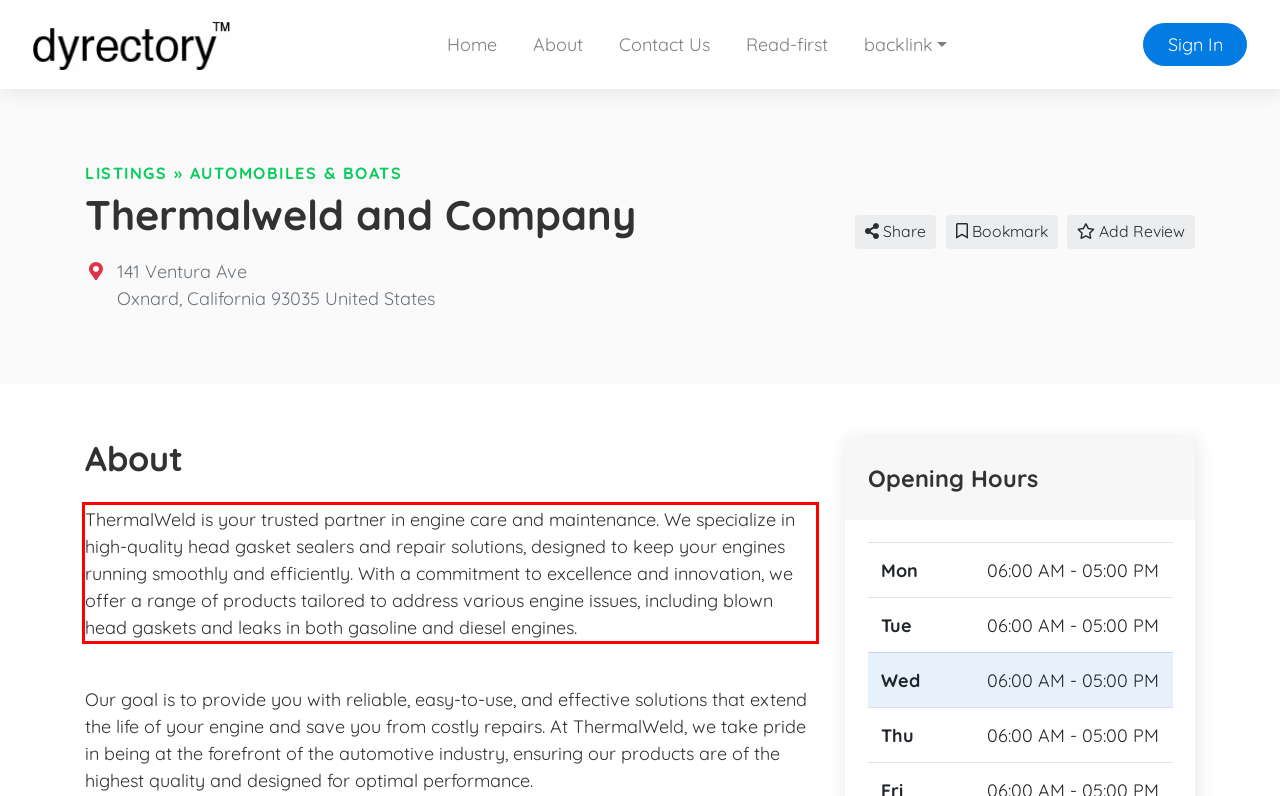Given a webpage screenshot, locate the red bounding box and extract the text content found inside it.

ThermalWeld is your trusted partner in engine care and maintenance. We specialize in high-quality head gasket sealers and repair solutions, designed to keep your engines running smoothly and efficiently. With a commitment to excellence and innovation, we offer a range of products tailored to address various engine issues, including blown head gaskets and leaks in both gasoline and diesel engines.